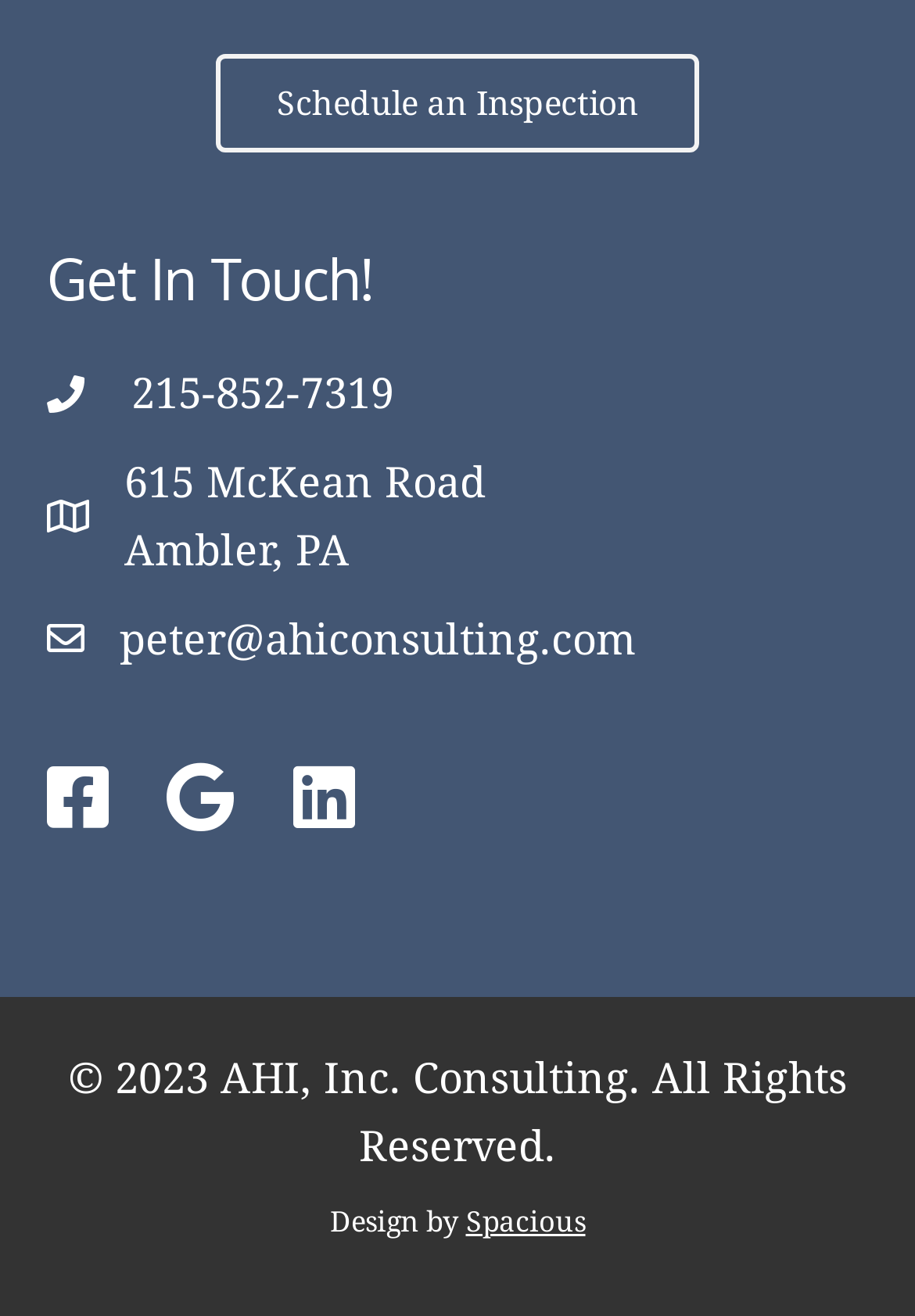Using the elements shown in the image, answer the question comprehensively: What is the email address to contact?

I found the email address by examining the link element with the OCR text 'peter@ahiconsulting.com' which is located near the phone number and address, suggesting it's a part of the contact information.